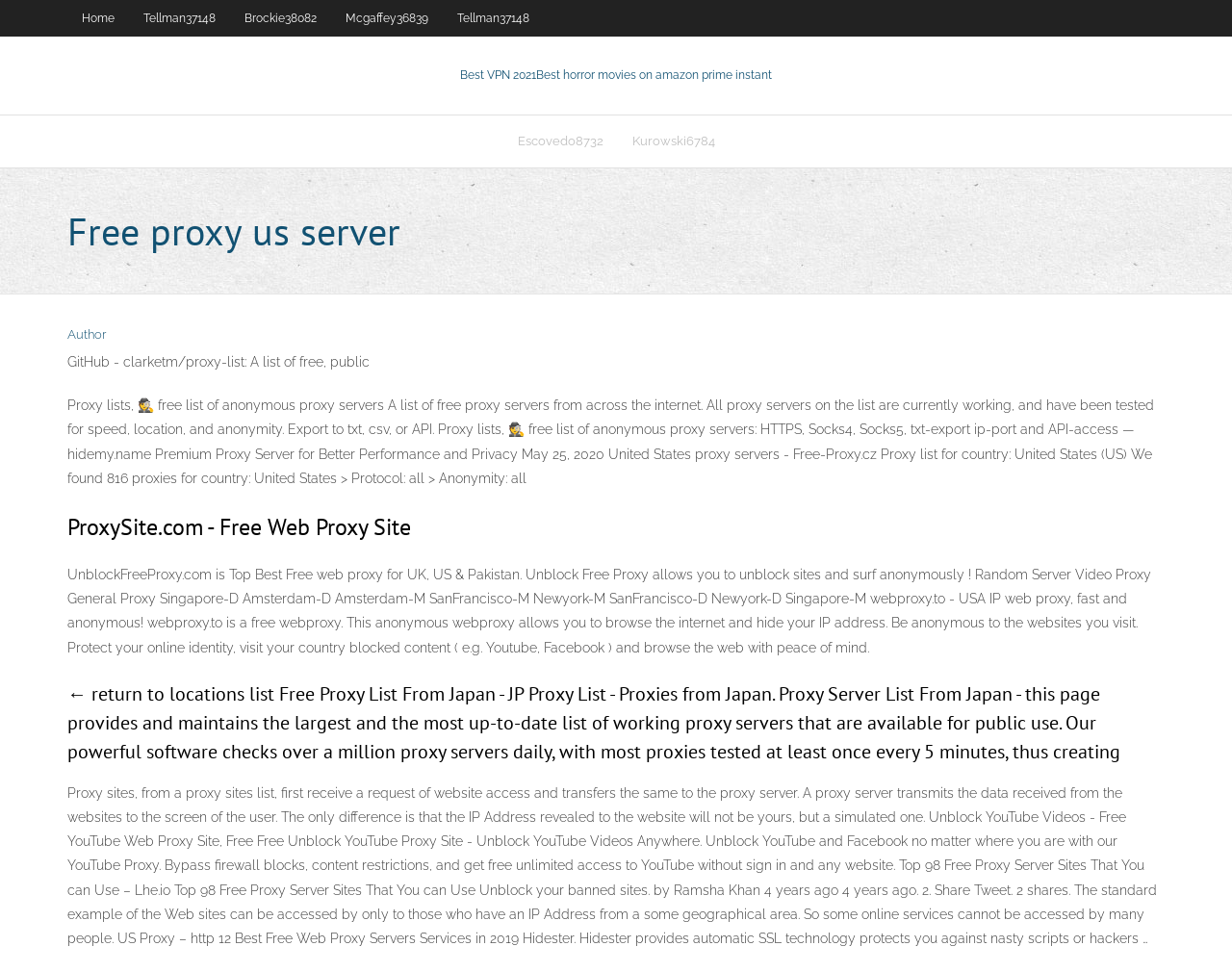How many proxy servers are listed on this page?
Kindly answer the question with as much detail as you can.

The webpage contains a list of multiple proxy servers, including those from the United States, Japan, and other countries. The exact number of proxy servers is not explicitly stated, but it appears to be a comprehensive list.